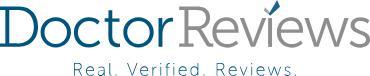Describe the important features and context of the image with as much detail as possible.

The image features the logo of "Doctor Reviews," which emphasizes the platform's commitment to providing authentic and verified feedback from patients regarding their healthcare experiences. The logo combines the bold typography of "Doctor" in a solid blue color with "Reviews" presented in a sleek gray, conveying professionalism and trustworthiness. Below the main text, the tagline "Real. Verified. Reviews." is highlighted in a lighter blue, reinforcing the platform’s mission to offer genuine insights into doctor services. The design is clean and modern, aimed at attracting users seeking trustworthy evaluations of medical professionals.